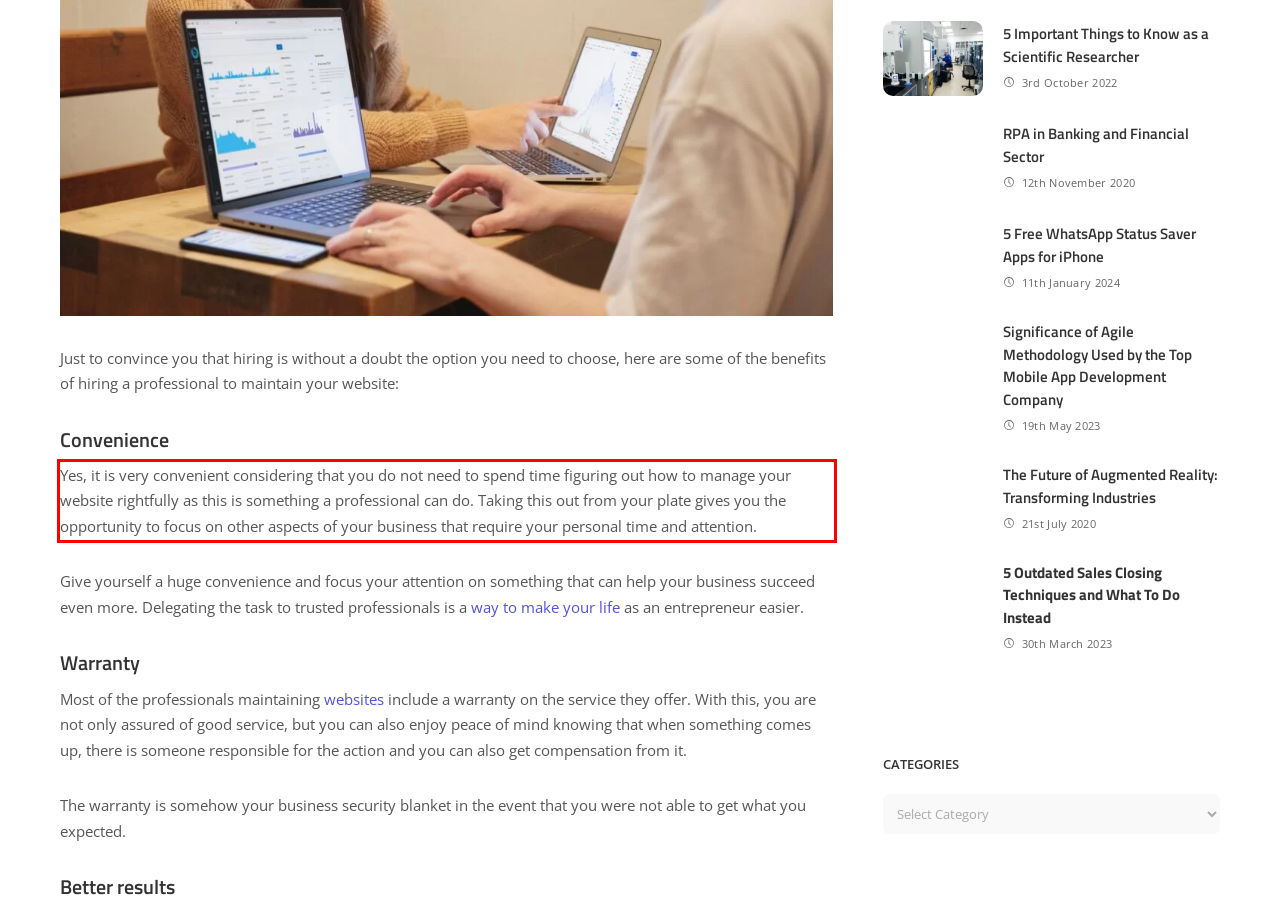Analyze the screenshot of the webpage and extract the text from the UI element that is inside the red bounding box.

Yes, it is very convenient considering that you do not need to spend time figuring out how to manage your website rightfully as this is something a professional can do. Taking this out from your plate gives you the opportunity to focus on other aspects of your business that require your personal time and attention.